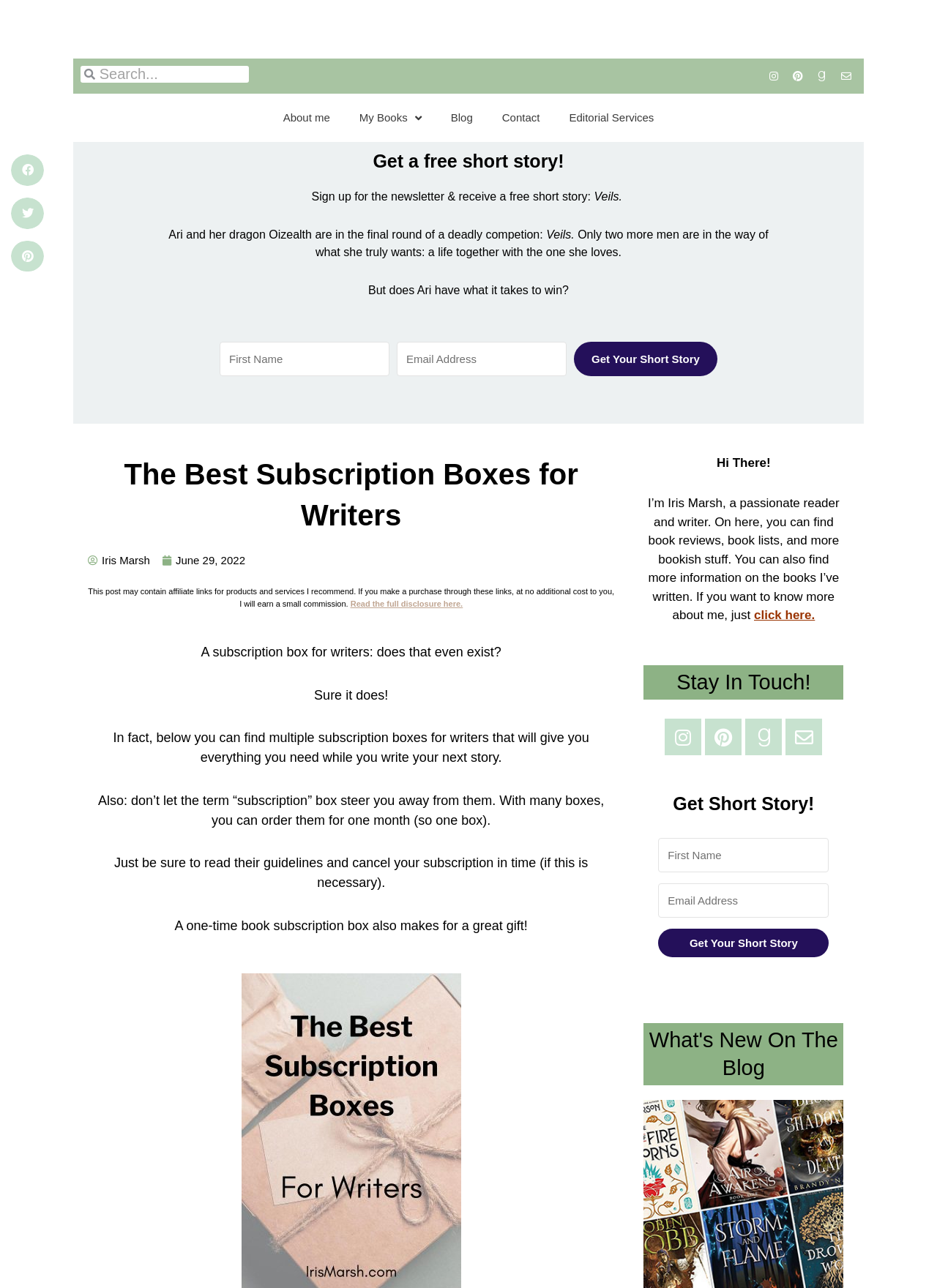Locate the bounding box coordinates of the area where you should click to accomplish the instruction: "Get in touch through Instagram".

[0.71, 0.558, 0.749, 0.587]